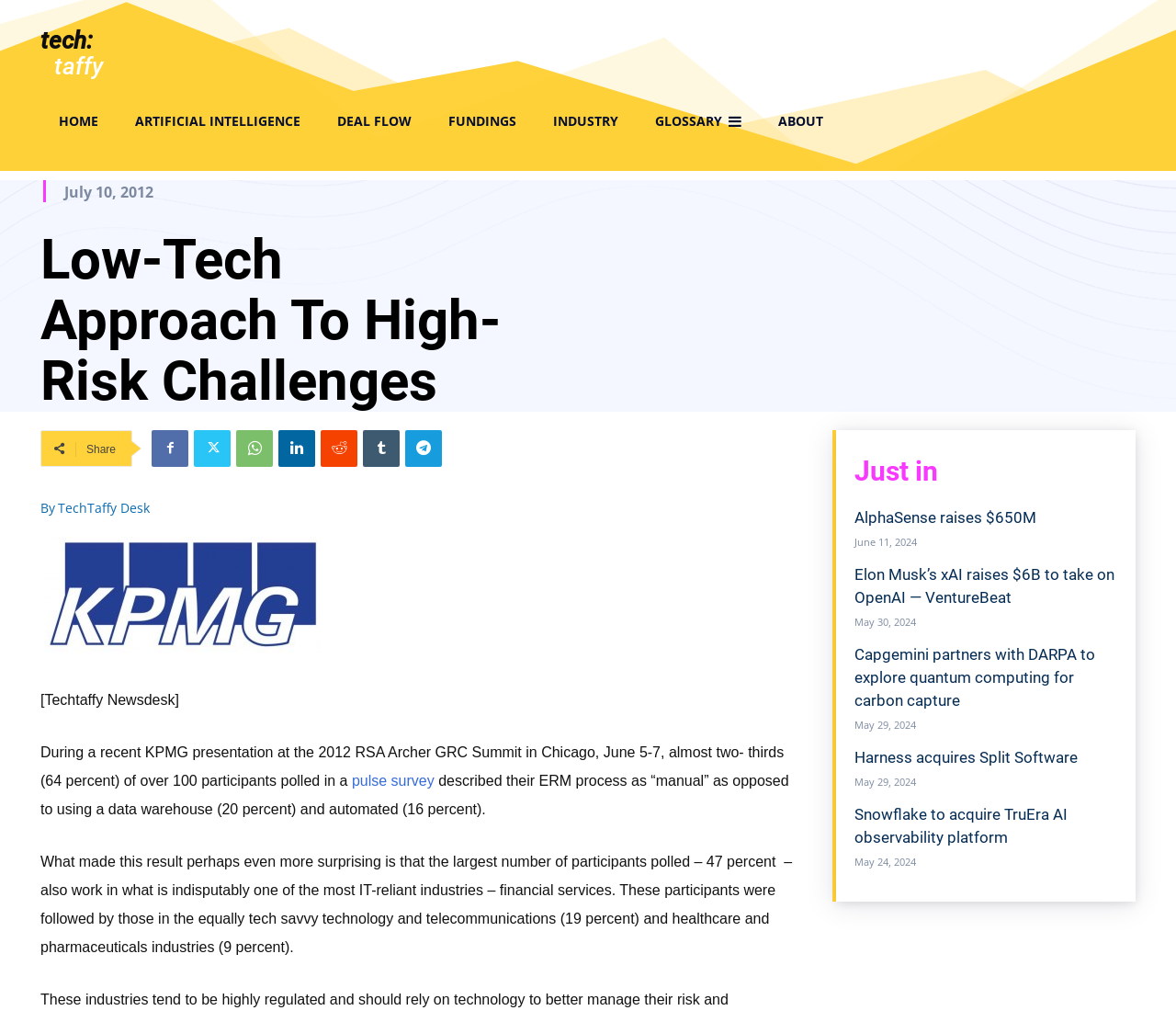What is the date of the article 'Elon Musk’s xAI raises $6B to take on OpenAI — VentureBeat'?
Using the visual information from the image, give a one-word or short-phrase answer.

May 30, 2024